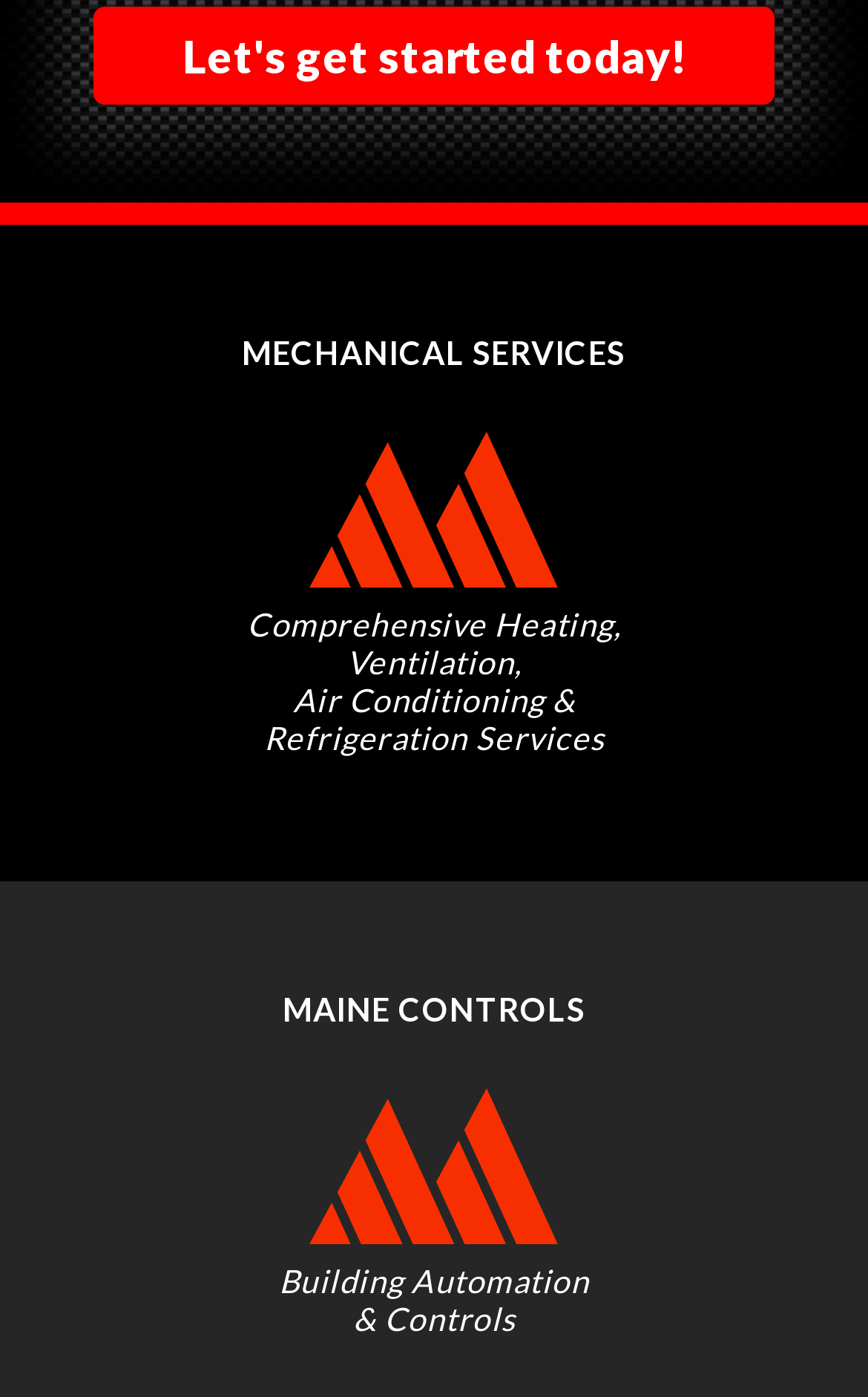What is the topic of the second heading?
We need a detailed and exhaustive answer to the question. Please elaborate.

The second heading on the webpage is 'Building Automation & Controls', which is indicated by the heading element with bounding box coordinates [0.321, 0.903, 0.679, 0.958].